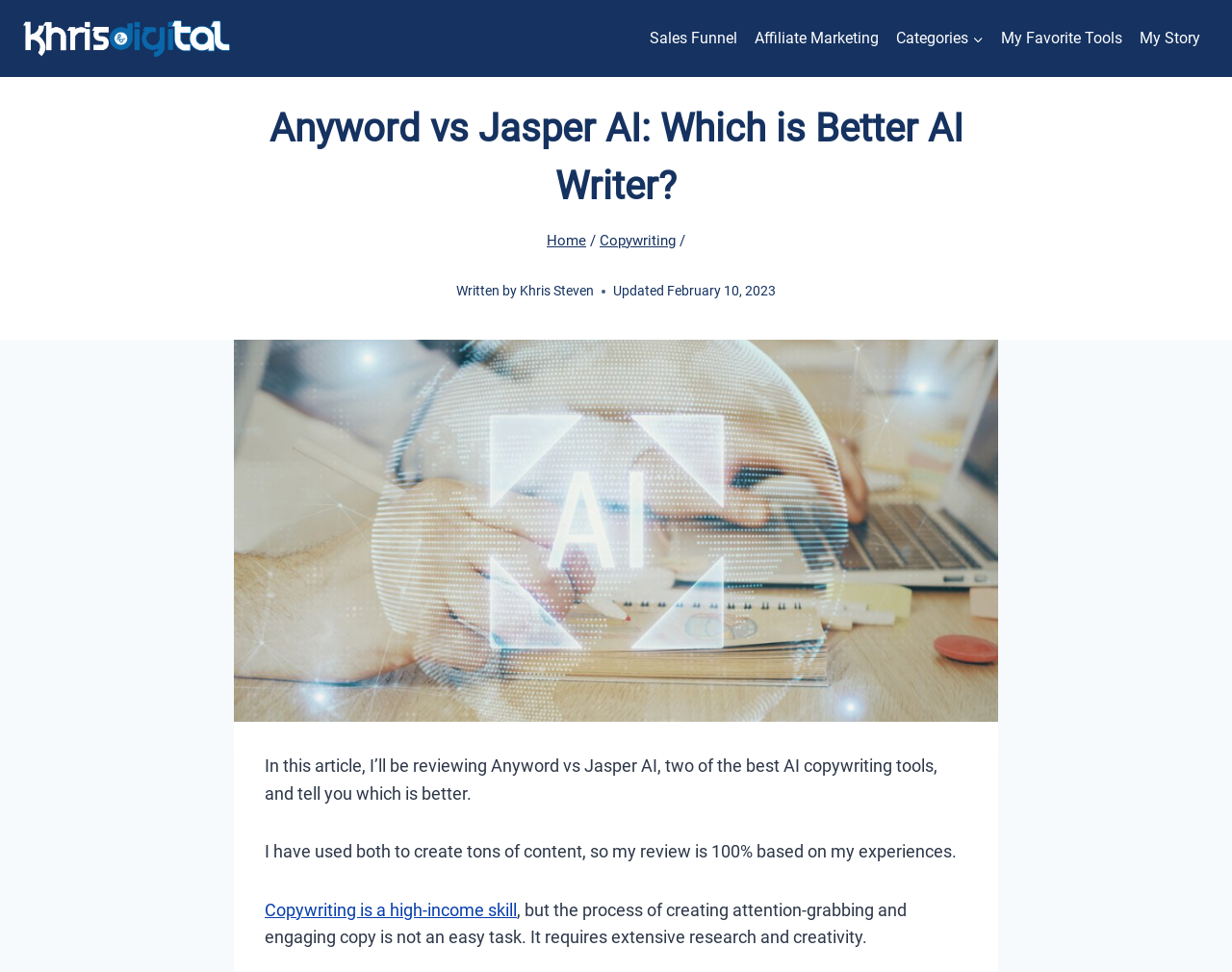Identify the bounding box coordinates of the clickable region required to complete the instruction: "Check the updated date". The coordinates should be given as four float numbers within the range of 0 and 1, i.e., [left, top, right, bottom].

[0.542, 0.289, 0.63, 0.312]